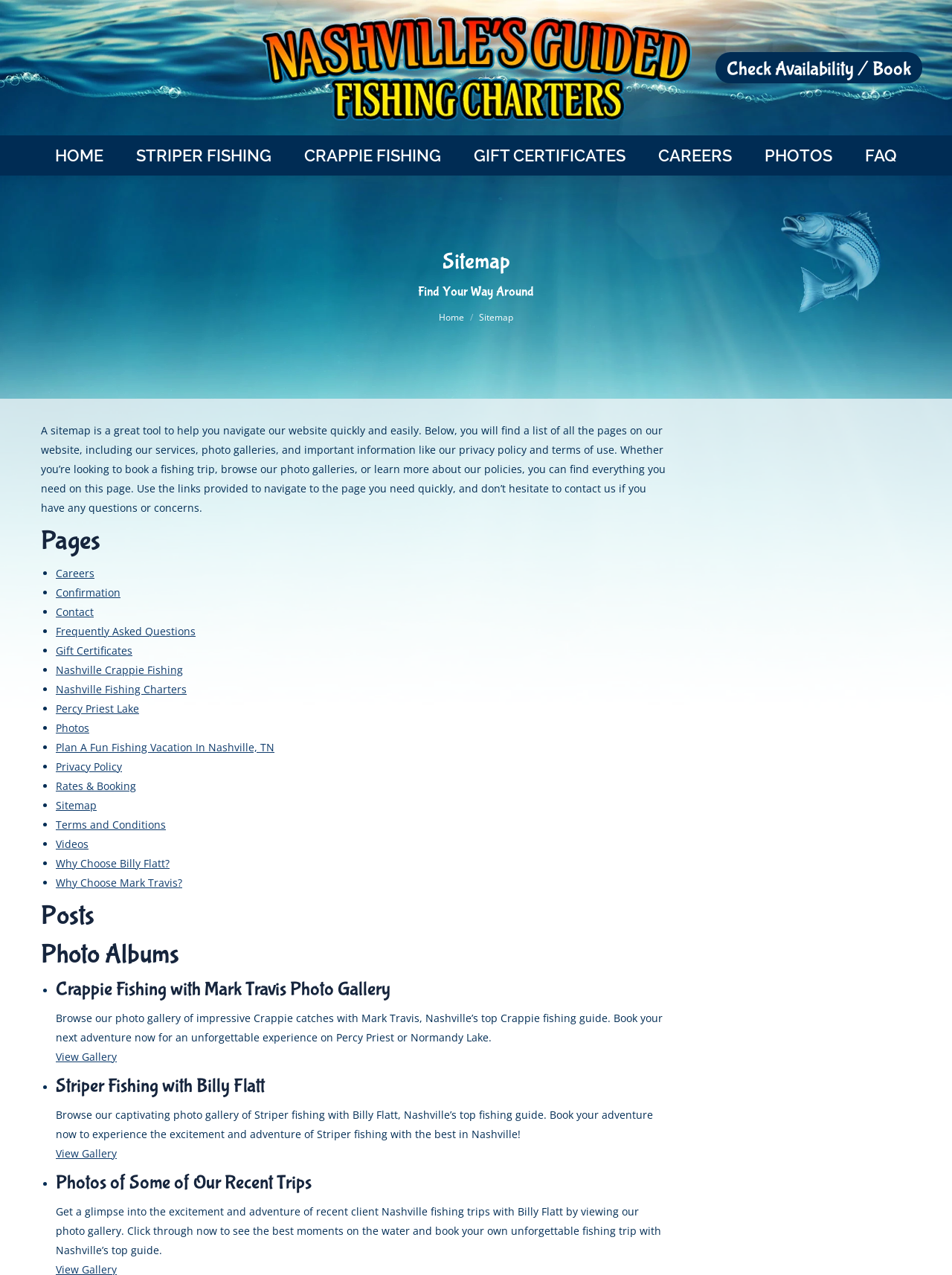Identify the bounding box of the UI element described as follows: "Check Availability / Book". Provide the coordinates as four float numbers in the range of 0 to 1 [left, top, right, bottom].

[0.752, 0.041, 0.969, 0.065]